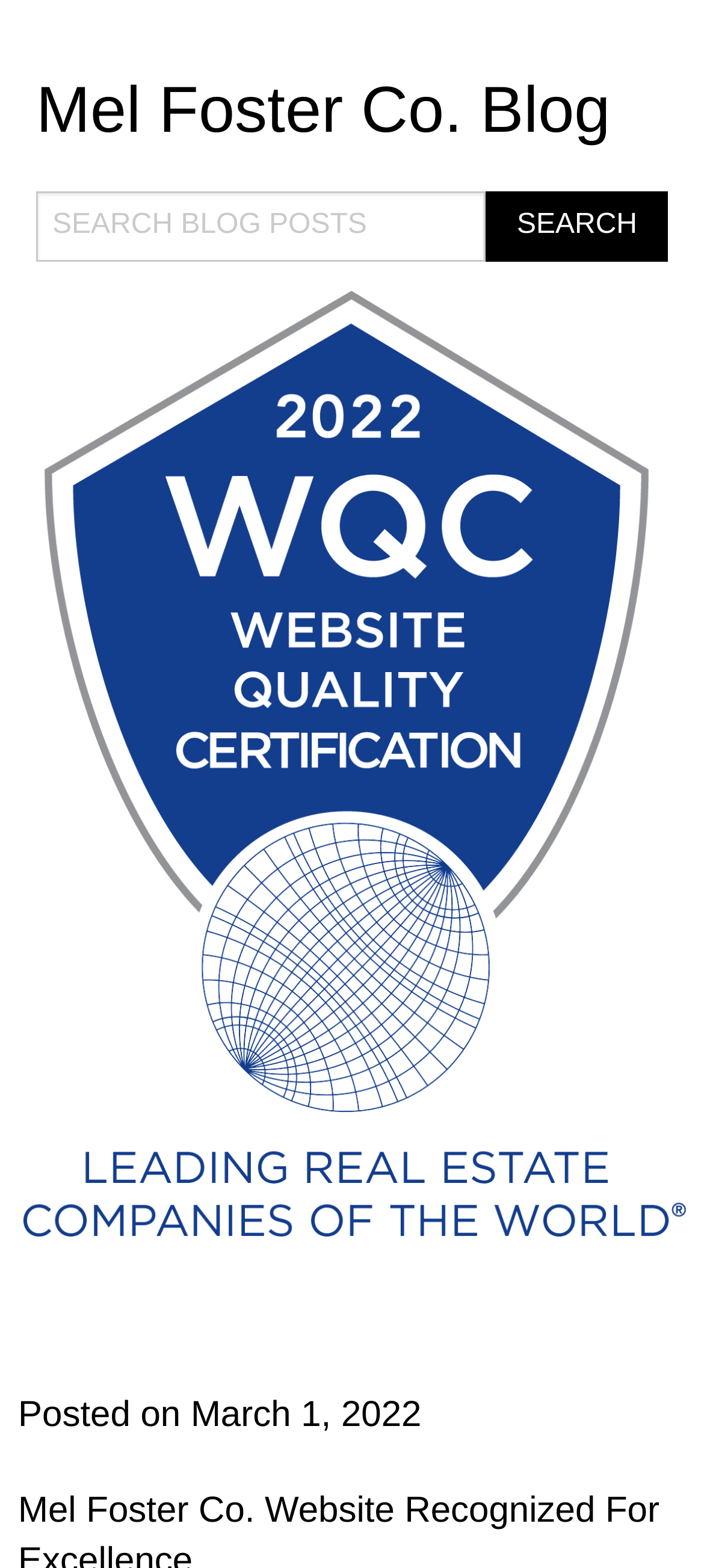For the given element description March 1, 2022, determine the bounding box coordinates of the UI element. The coordinates should follow the format (top-left x, top-left y, bottom-right x, bottom-right y) and be within the range of 0 to 1.

[0.271, 0.89, 0.599, 0.916]